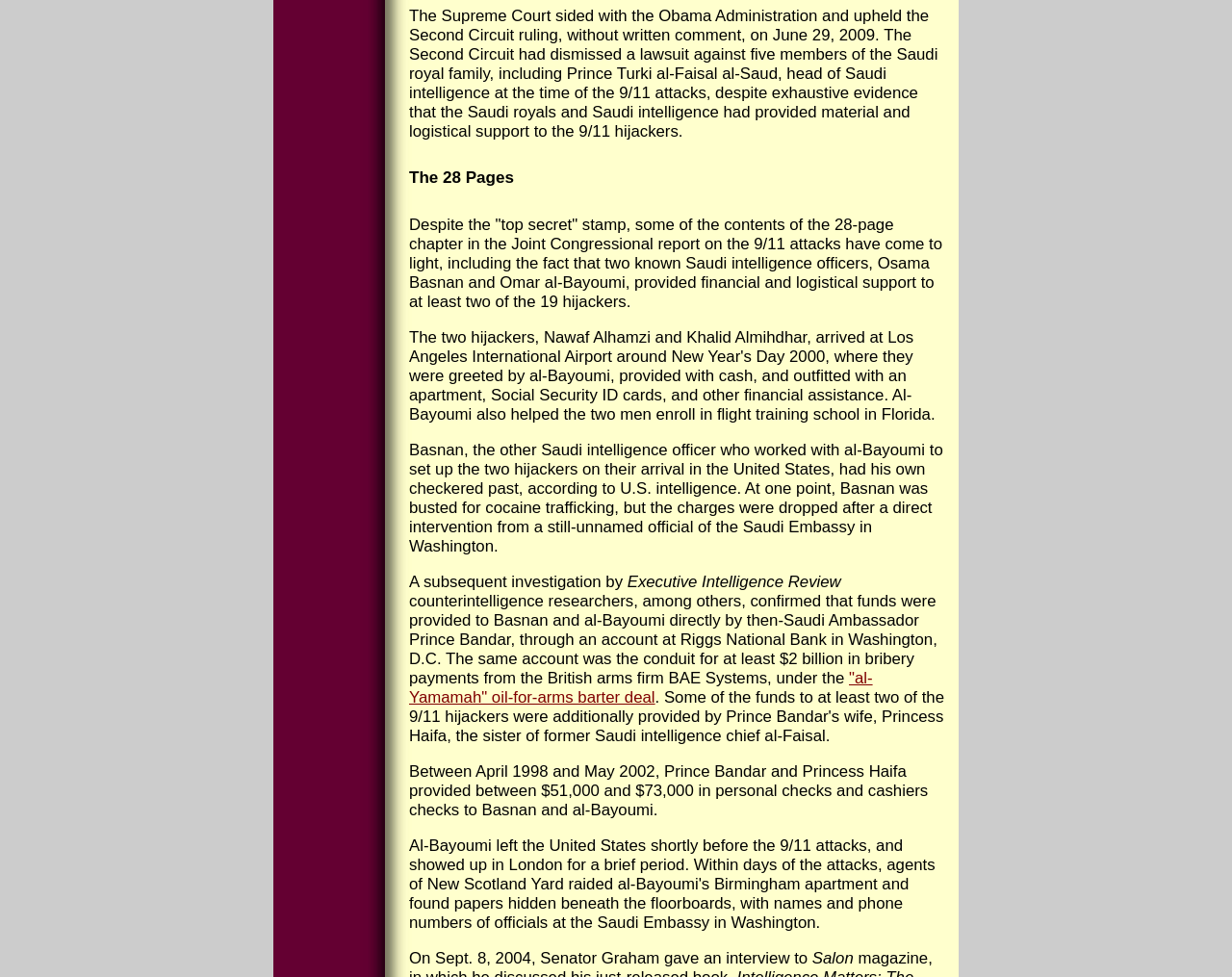Answer the following query concisely with a single word or phrase:
What was Osama Basnan busted for?

cocaine trafficking